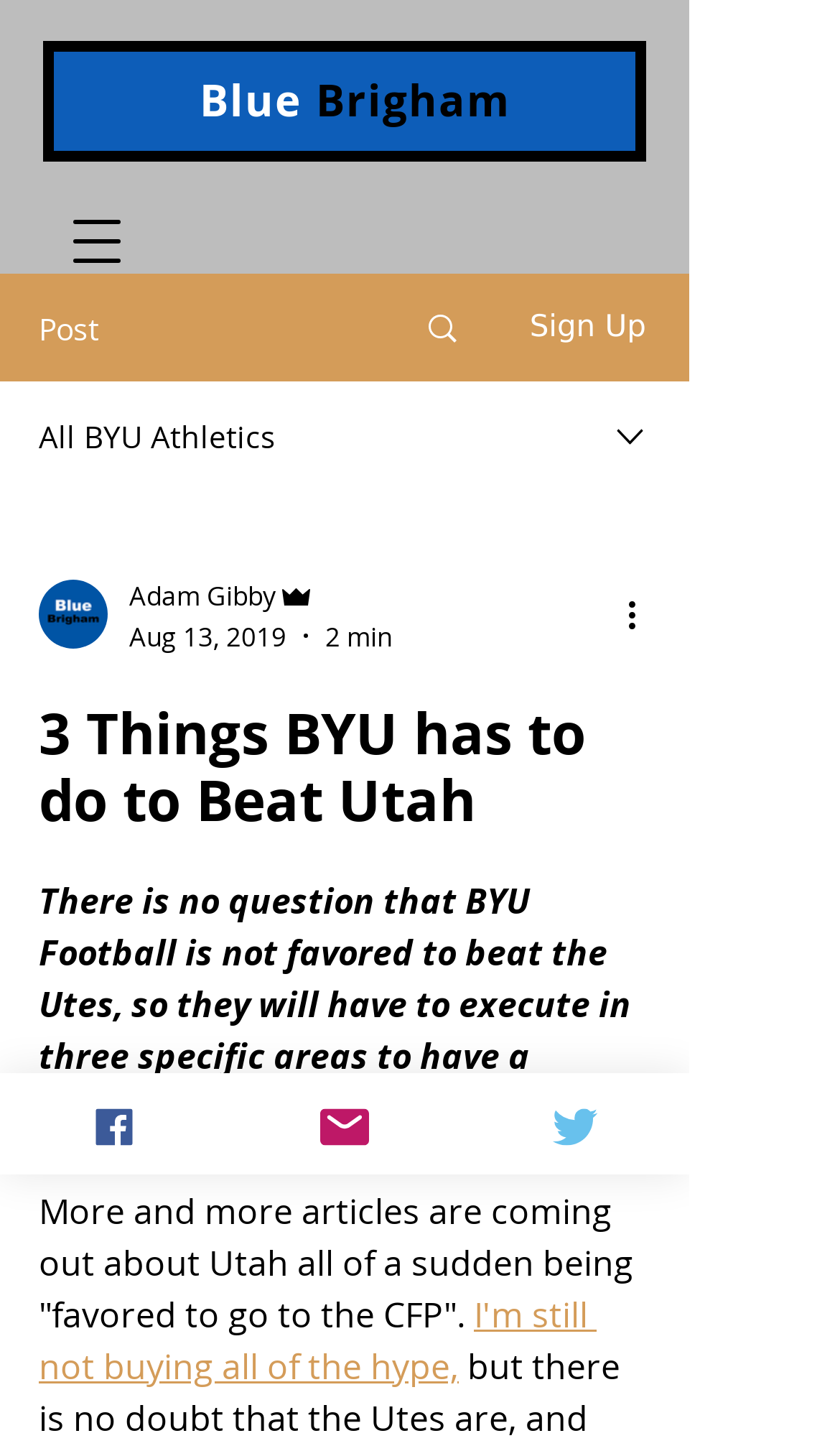Provide the bounding box coordinates for the UI element described in this sentence: "aria-label="More actions"". The coordinates should be four float values between 0 and 1, i.e., [left, top, right, bottom].

[0.738, 0.405, 0.8, 0.441]